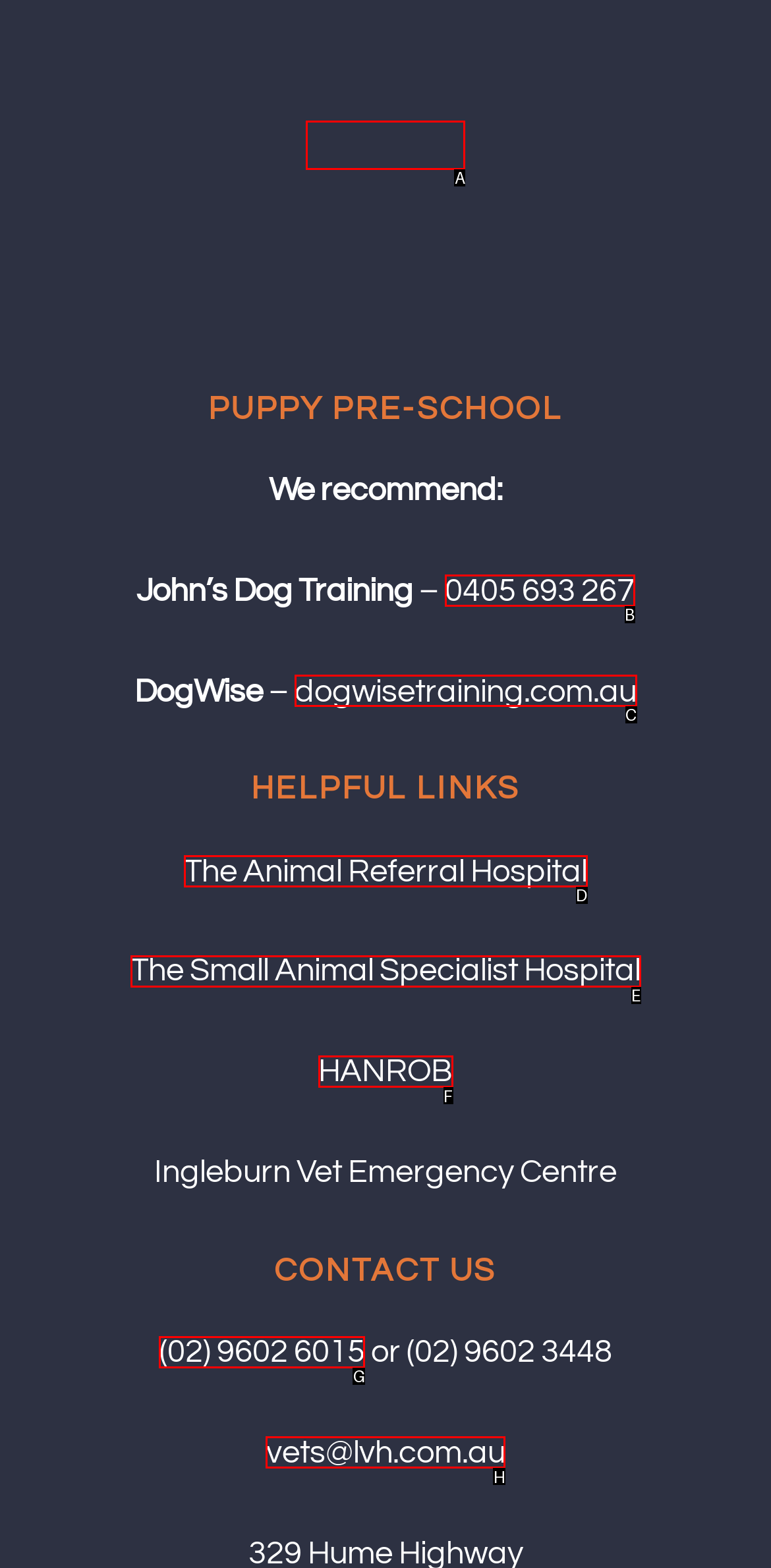Select the letter of the UI element that matches this task: visit Liverpool Veterinary Hospital
Provide the answer as the letter of the correct choice.

A